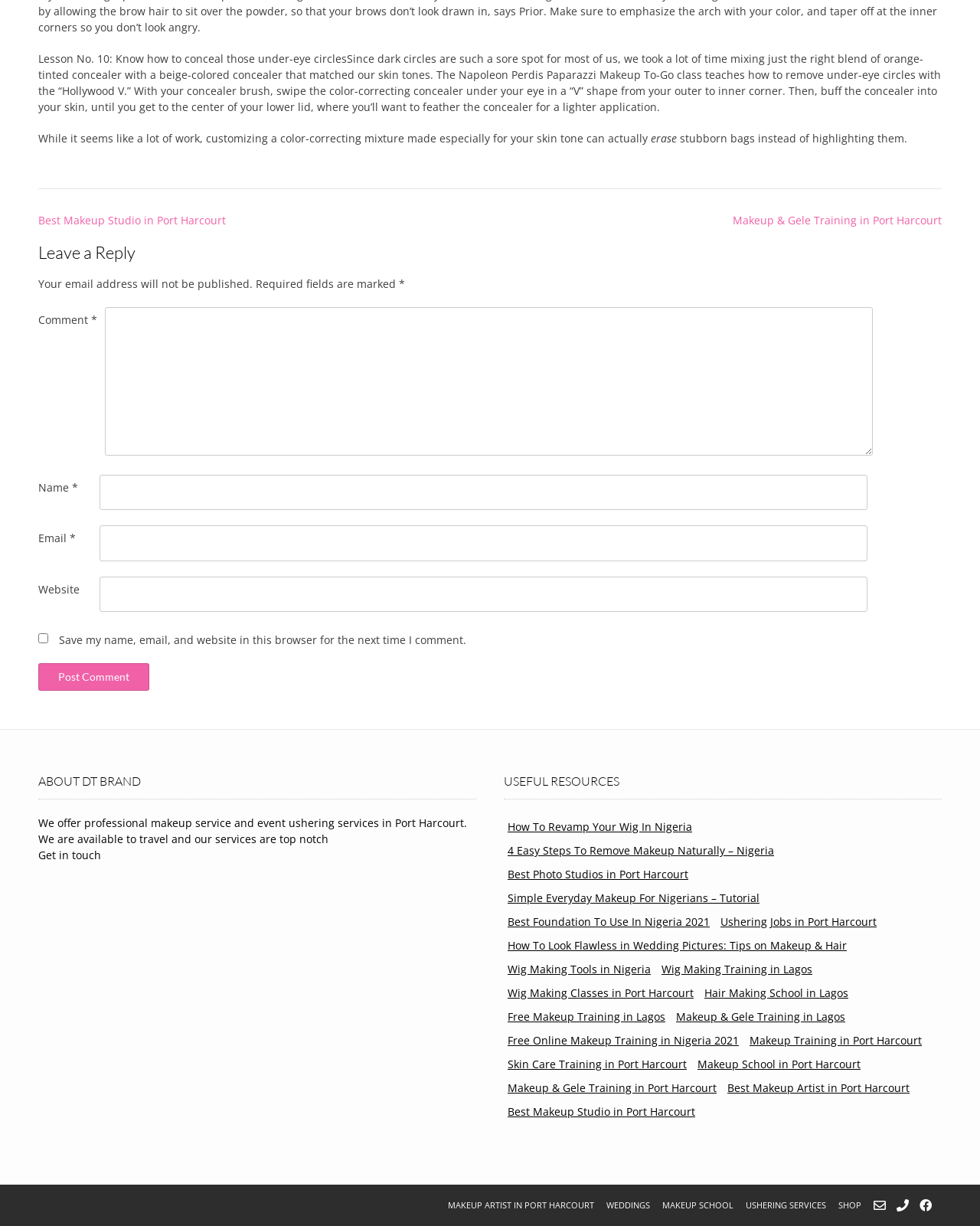Determine the bounding box coordinates of the clickable region to carry out the instruction: "Learn about 'How To Revamp Your Wig In Nigeria'".

[0.518, 0.669, 0.706, 0.68]